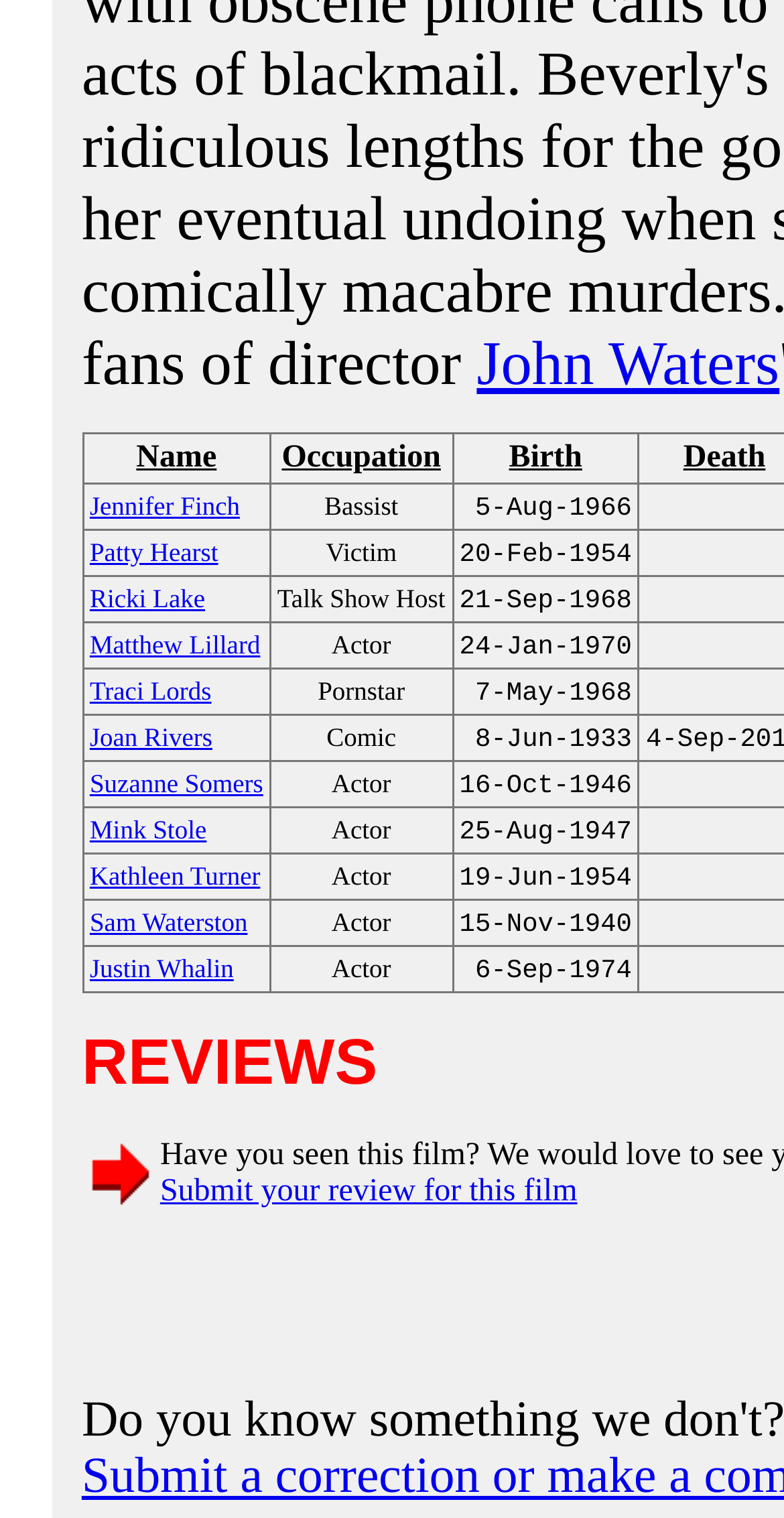Provide the bounding box coordinates of the section that needs to be clicked to accomplish the following instruction: "View the birthdate of Jennifer Finch."

[0.577, 0.319, 0.815, 0.349]